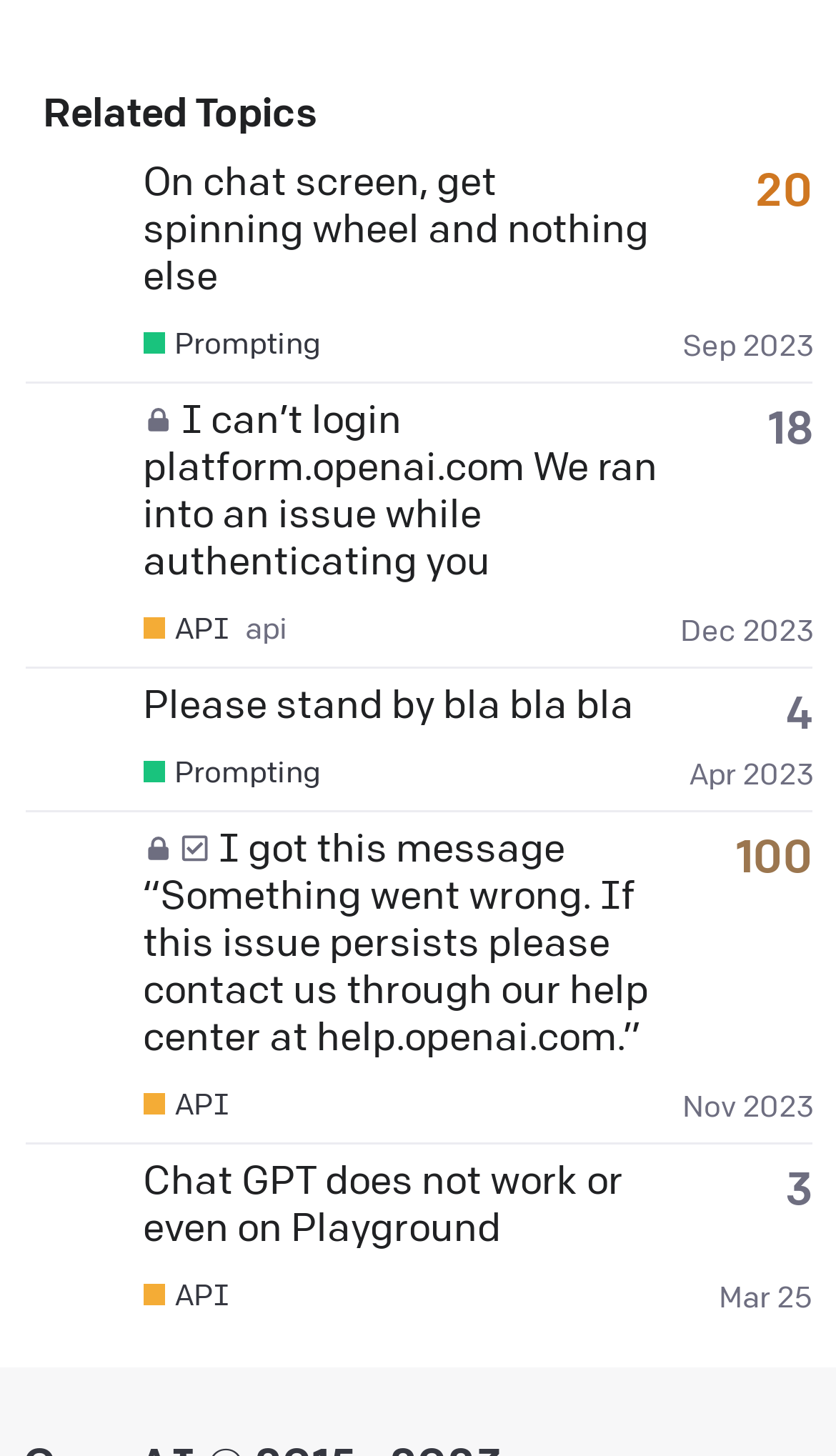How many replies does the topic 'Please stand by bla bla bla' have?
Using the image, elaborate on the answer with as much detail as possible.

I found this information by looking at the gridcell containing the topic title 'Please stand by bla bla bla', which also contains the text 'This topic has 4 replies'.